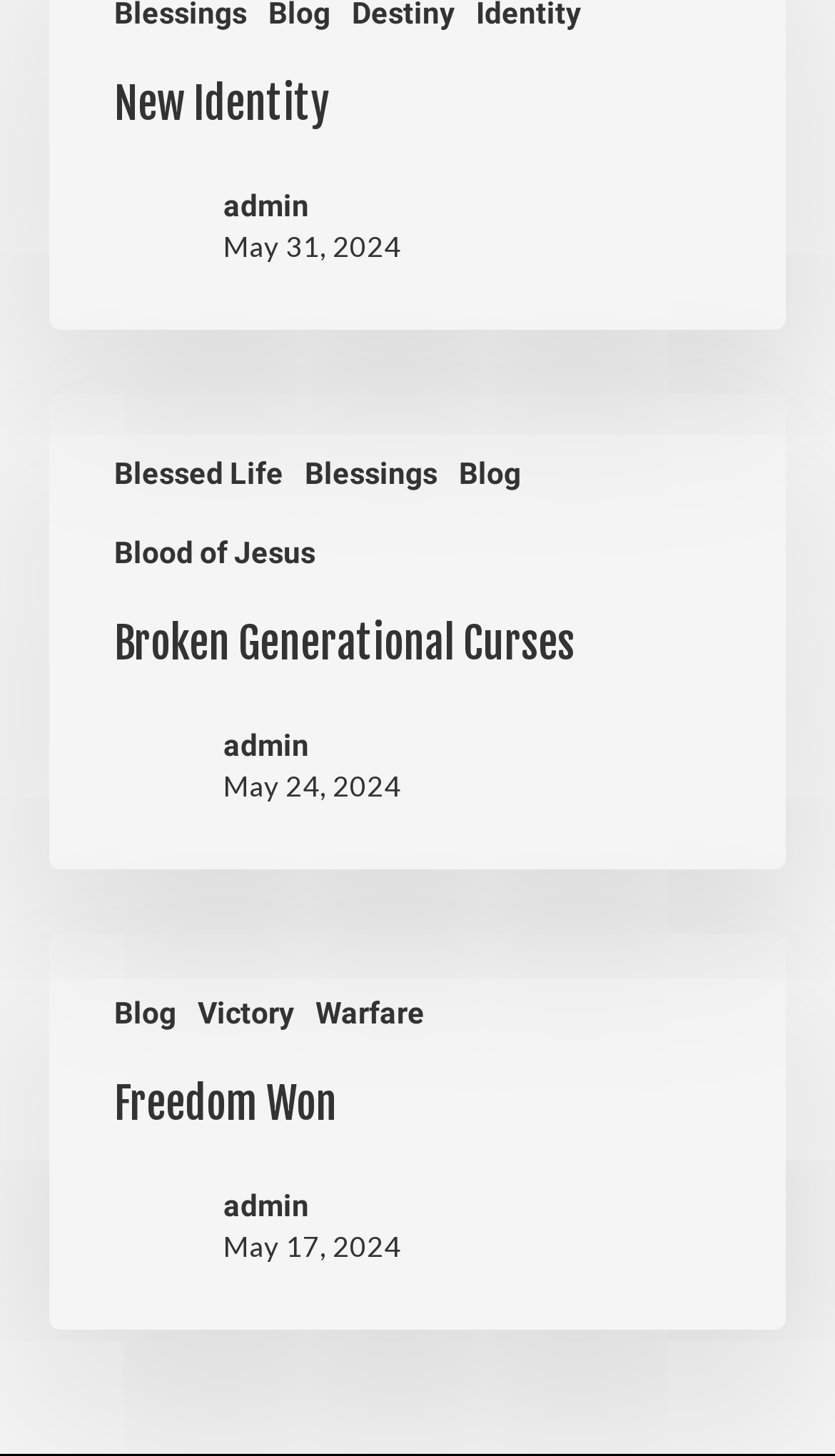Determine the bounding box coordinates of the clickable element necessary to fulfill the instruction: "explore dating sites online". Provide the coordinates as four float numbers within the 0 to 1 range, i.e., [left, top, right, bottom].

None